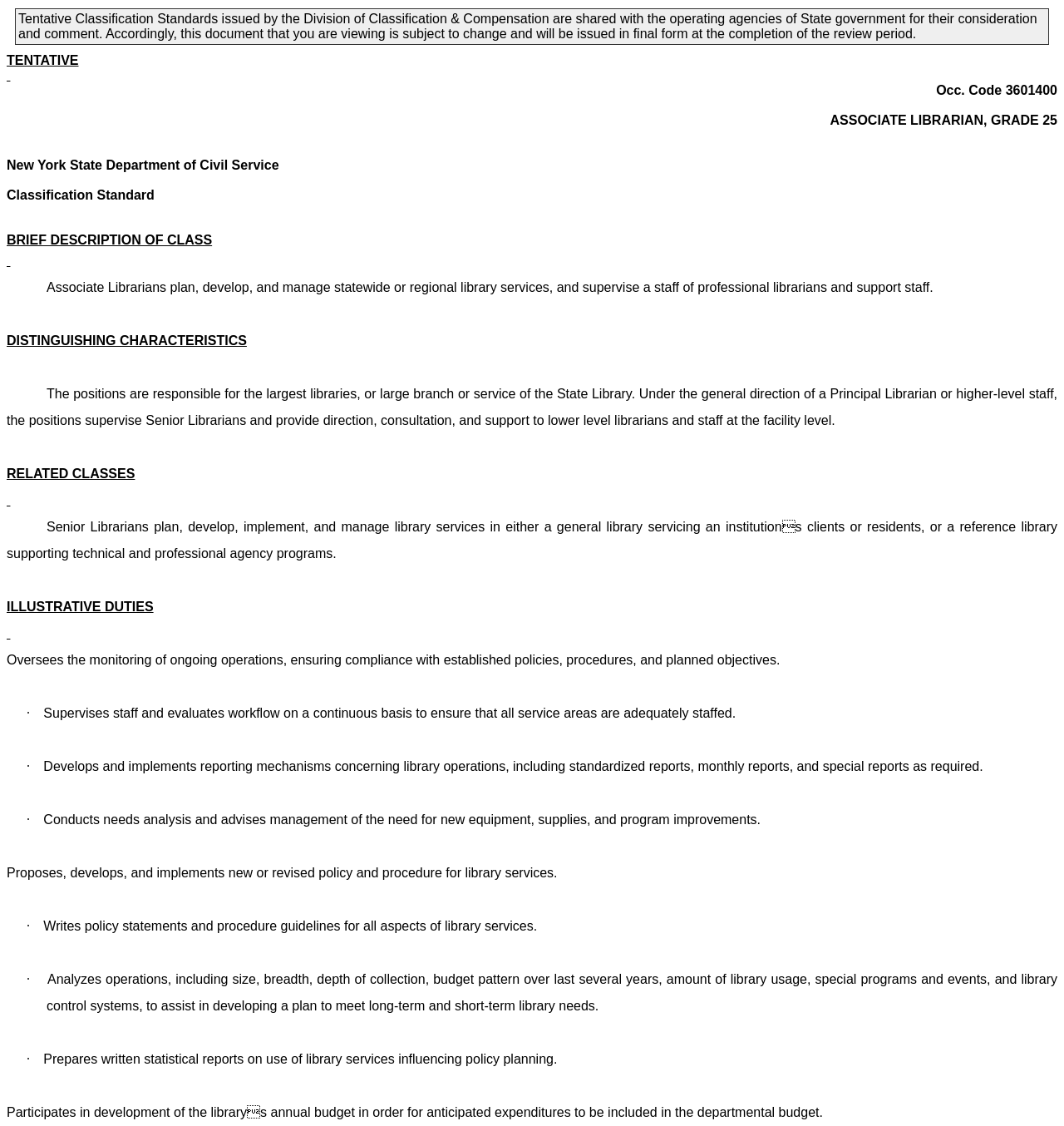Provide a brief response to the question below using a single word or phrase: 
What is the role of an Associate Librarian?

Plan, develop, and manage statewide or regional library services